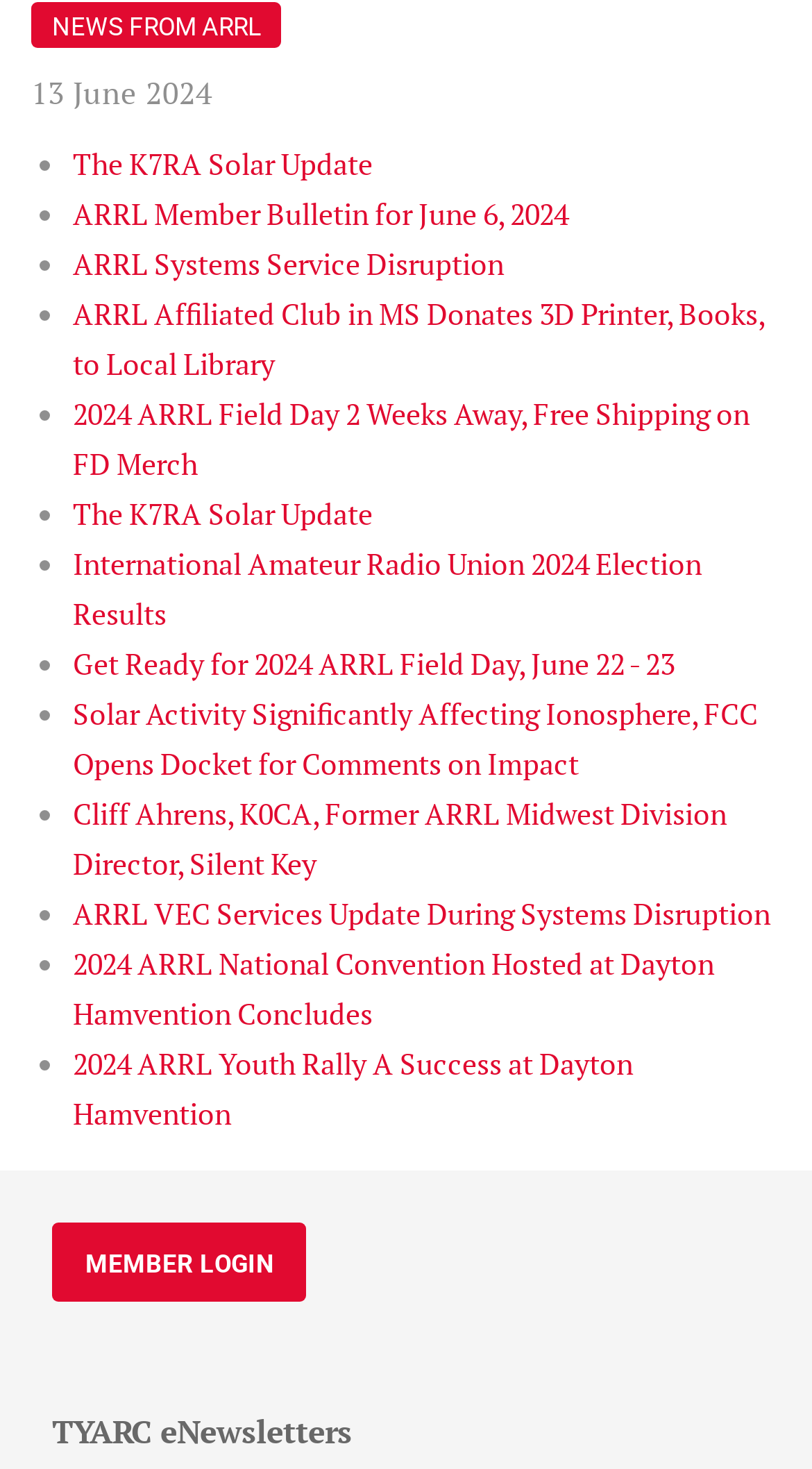Determine the bounding box coordinates of the clickable element to complete this instruction: "Enter email address". Provide the coordinates in the format of four float numbers between 0 and 1, [left, top, right, bottom].

None